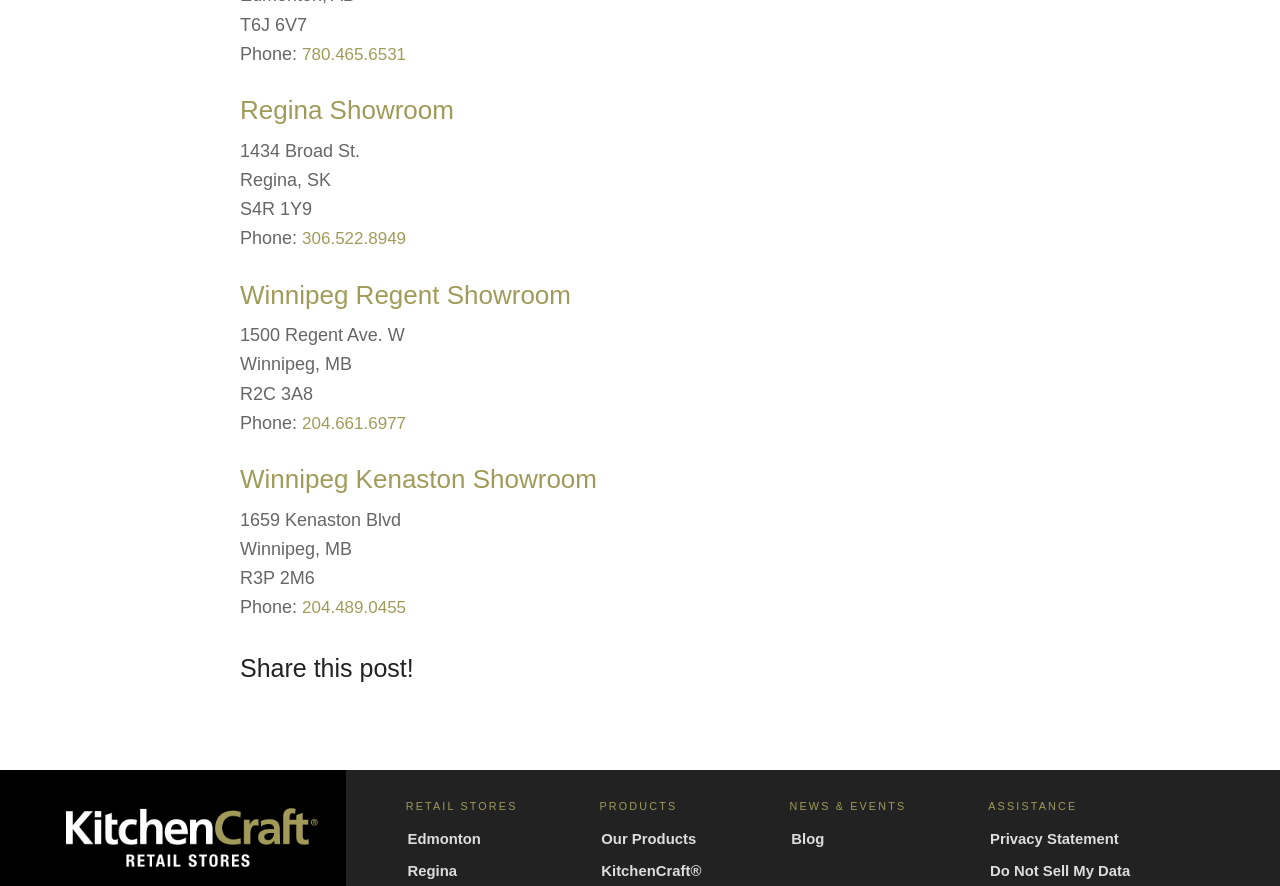What is the address of Winnipeg Regent Showroom?
Using the image as a reference, answer the question with a short word or phrase.

1500 Regent Ave. W